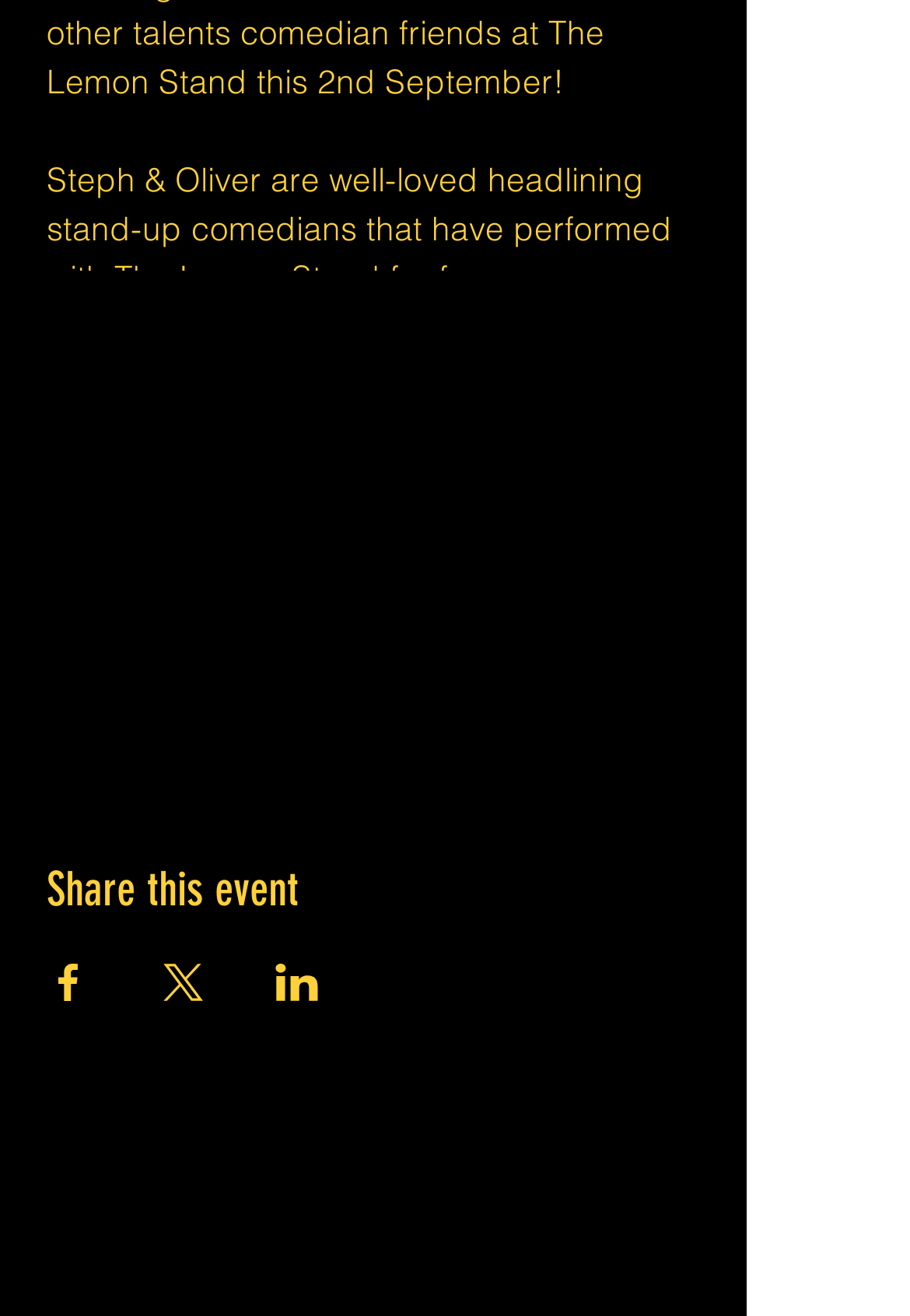Provide a brief response to the question below using one word or phrase:
What is the position of the 'Share this event' heading?

Above the social media sharing options